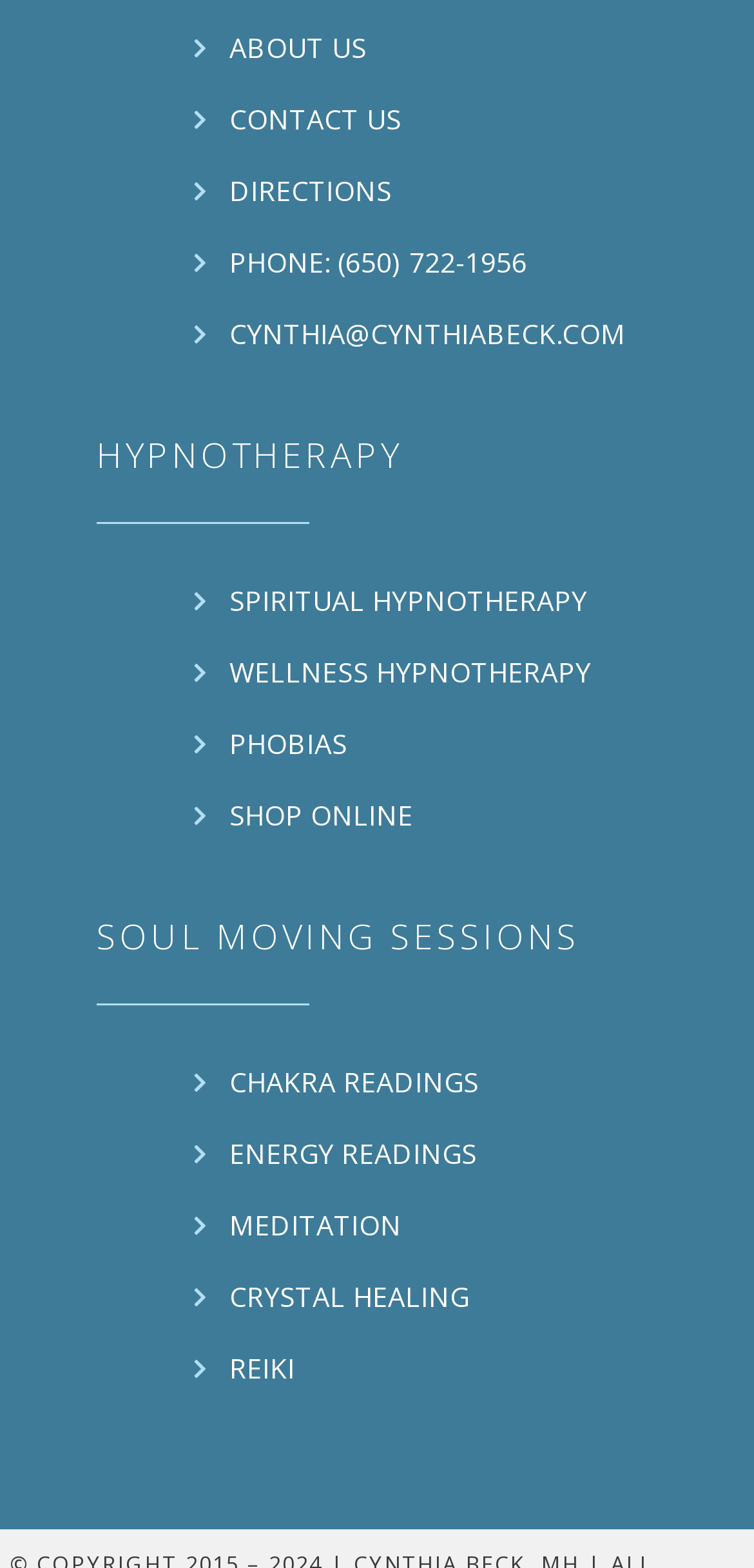What is the email address of Cynthia?
Provide a detailed and well-explained answer to the question.

I found the email address by looking at the StaticText element with the OCR text 'CYNTHIA@CYNTHIABECK.COM' at coordinates [0.304, 0.201, 0.83, 0.225].